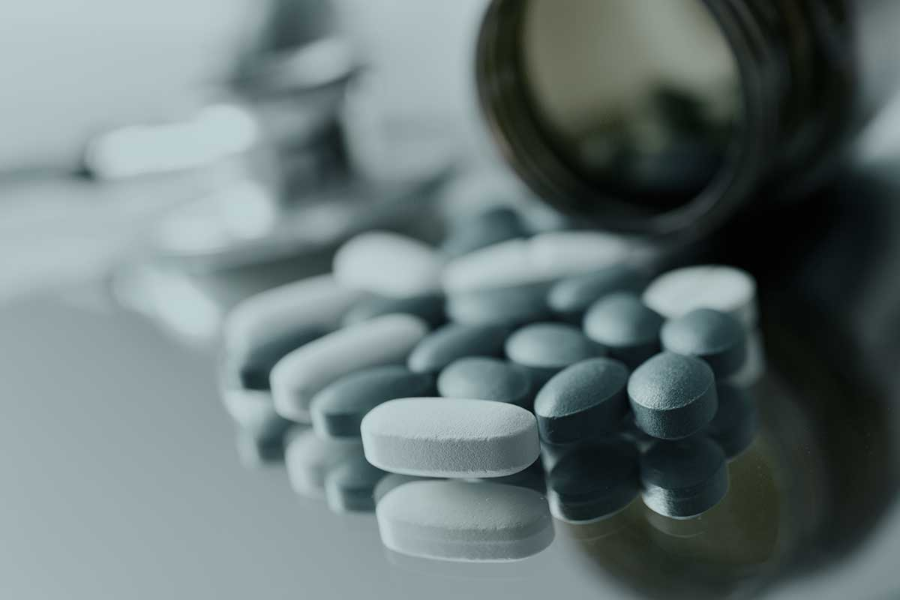Please provide a one-word or phrase answer to the question: 
What is the context of the image?

Medical